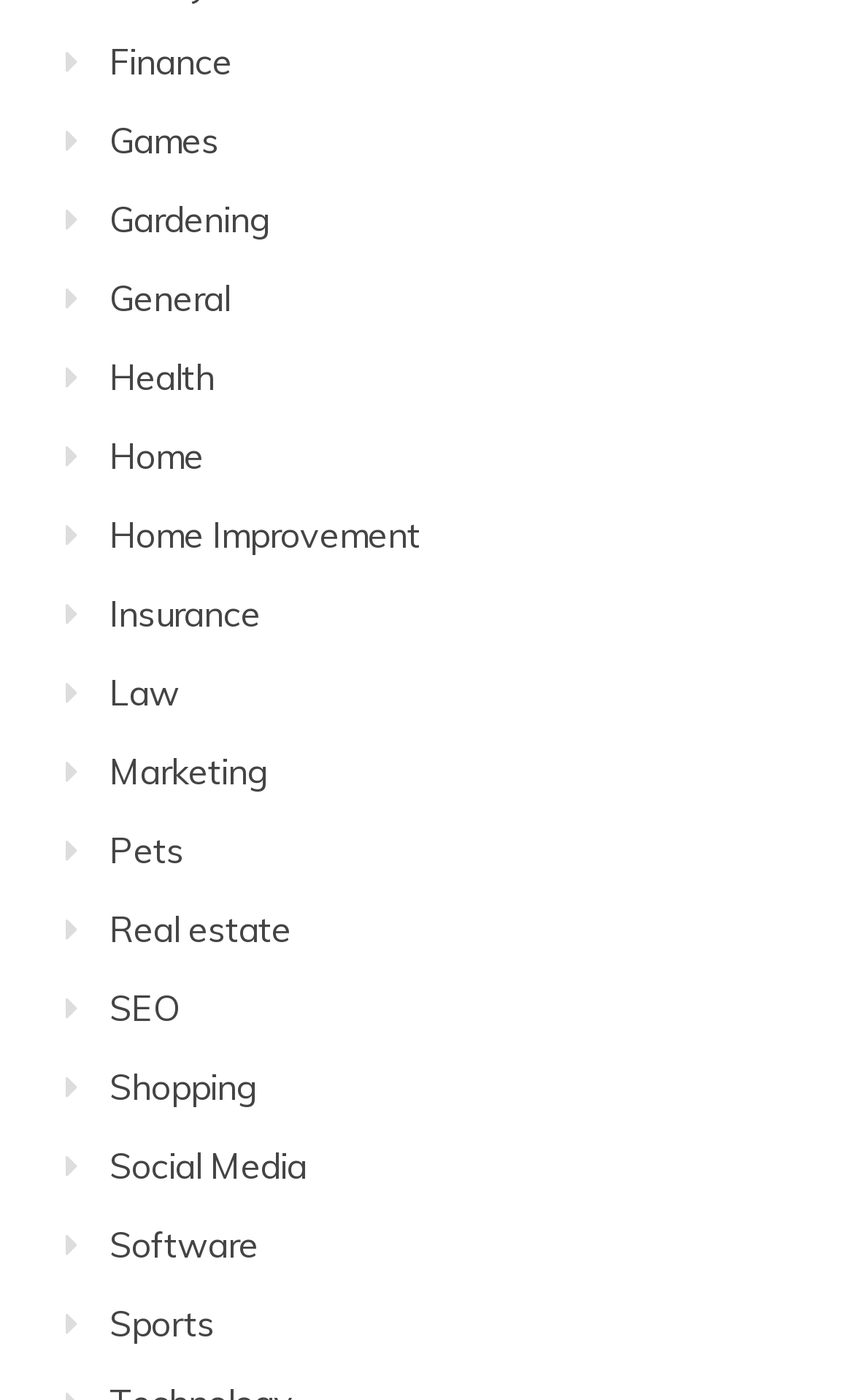Provide a brief response to the question using a single word or phrase: 
What is the first category listed?

Finance